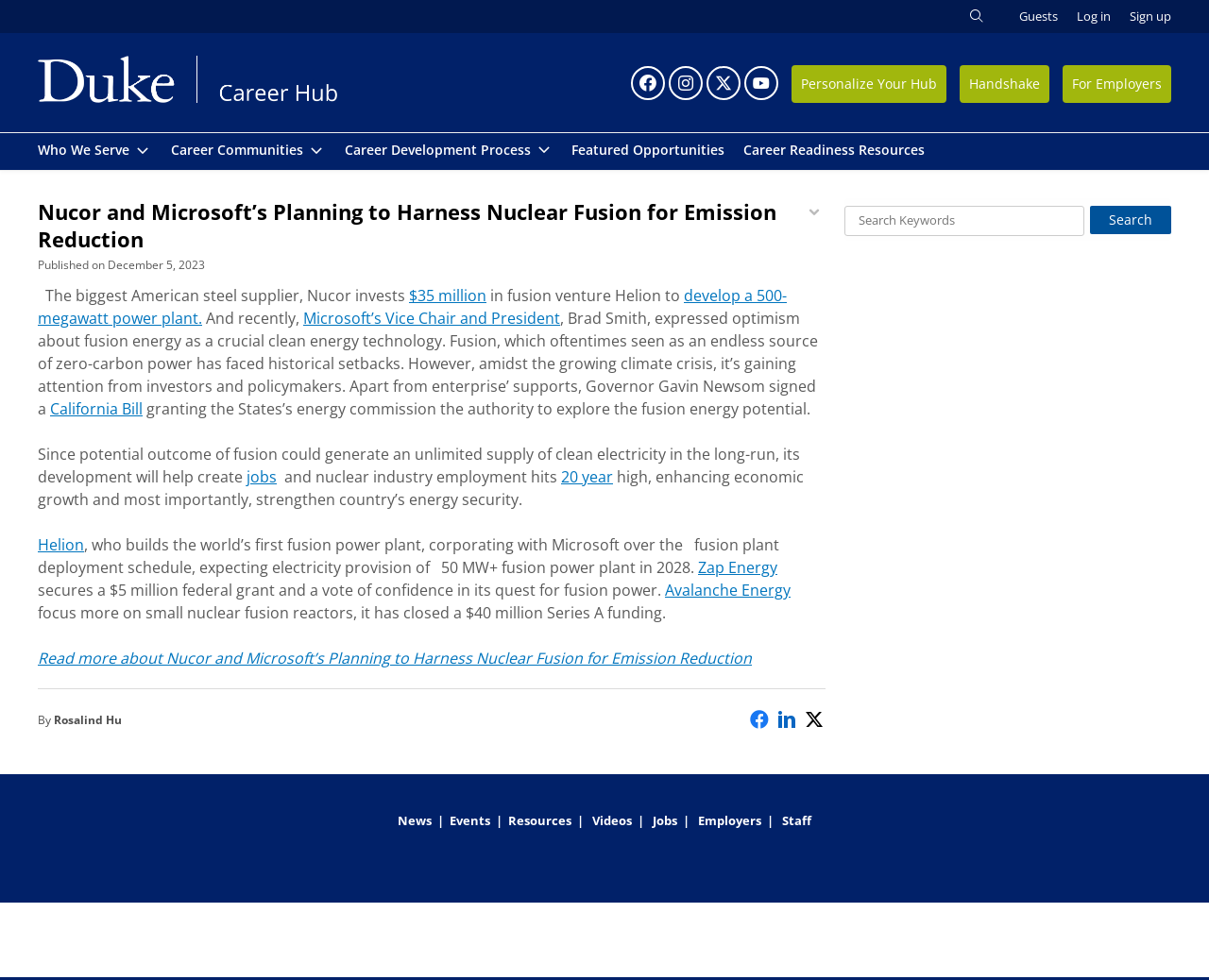Please find the bounding box coordinates of the clickable region needed to complete the following instruction: "Search for events". The bounding box coordinates must consist of four float numbers between 0 and 1, i.e., [left, top, right, bottom].

None